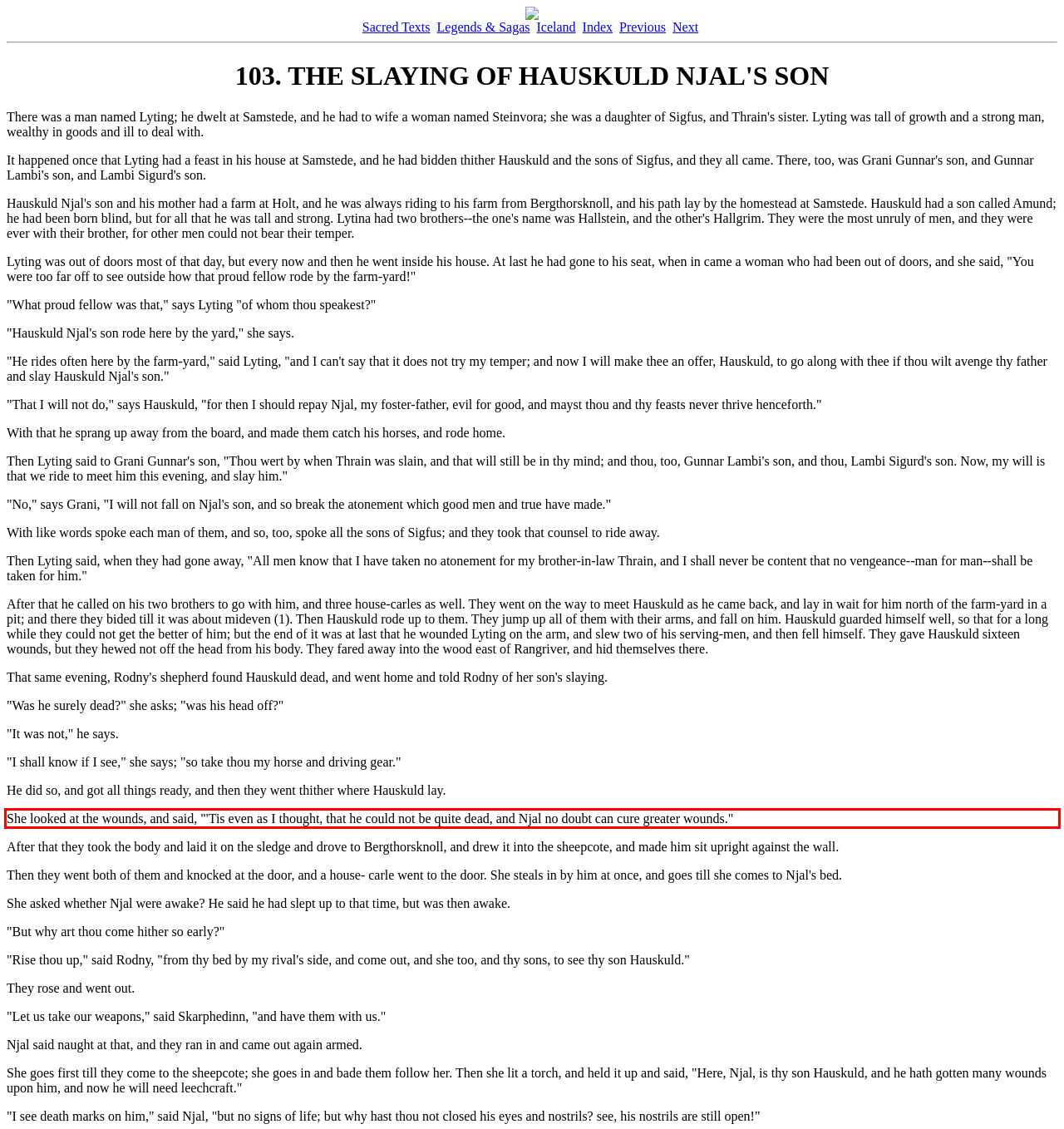Please extract the text content from the UI element enclosed by the red rectangle in the screenshot.

She looked at the wounds, and said, "'Tis even as I thought, that he could not be quite dead, and Njal no doubt can cure greater wounds."